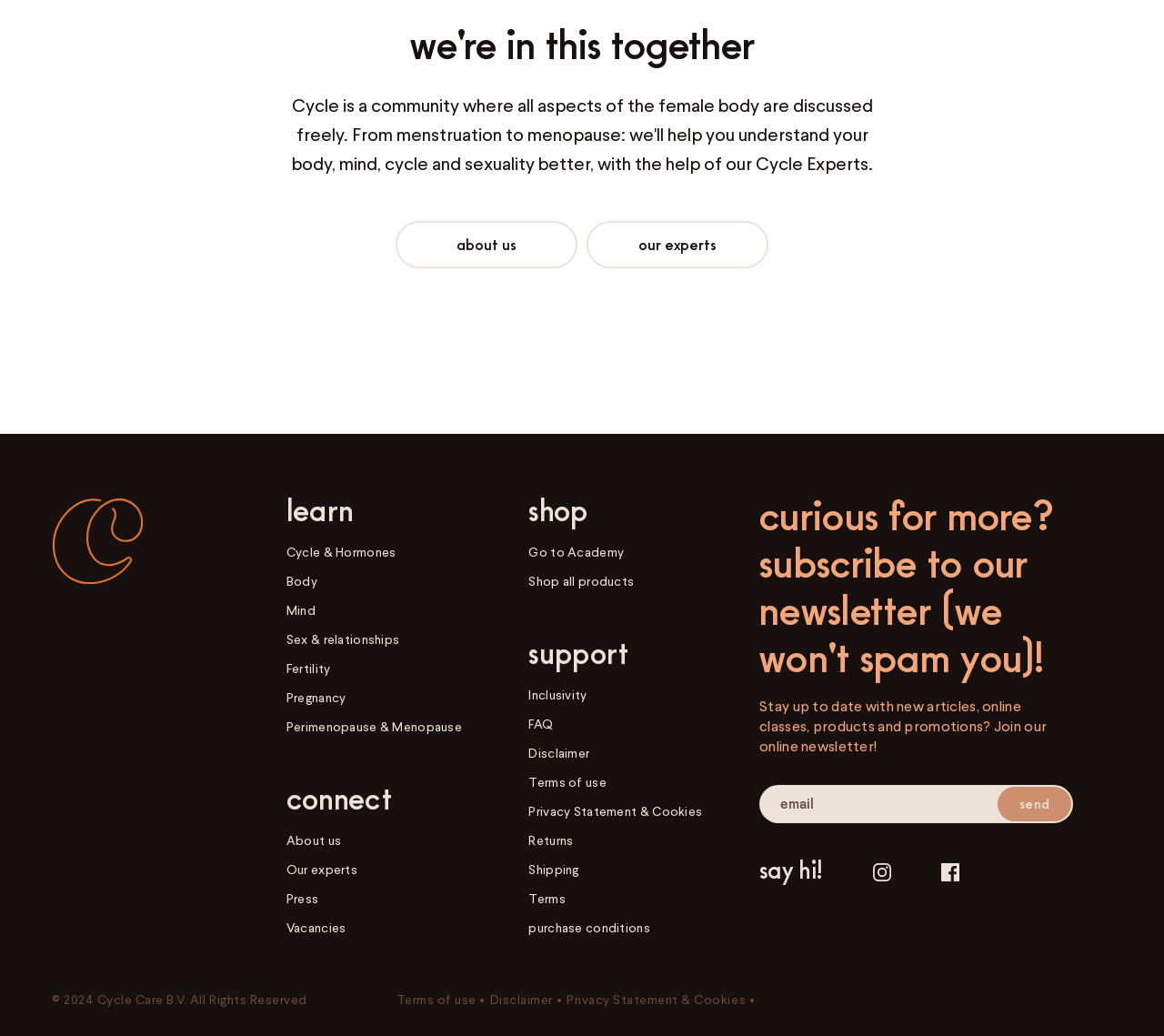Provide a thorough and detailed response to the question by examining the image: 
What can you subscribe to?

The heading 'curious for more? subscribe to our newsletter (we won't spam you)!' and the textbox 'Email' suggest that users can subscribe to a newsletter to stay updated with new articles, online classes, products, and promotions.